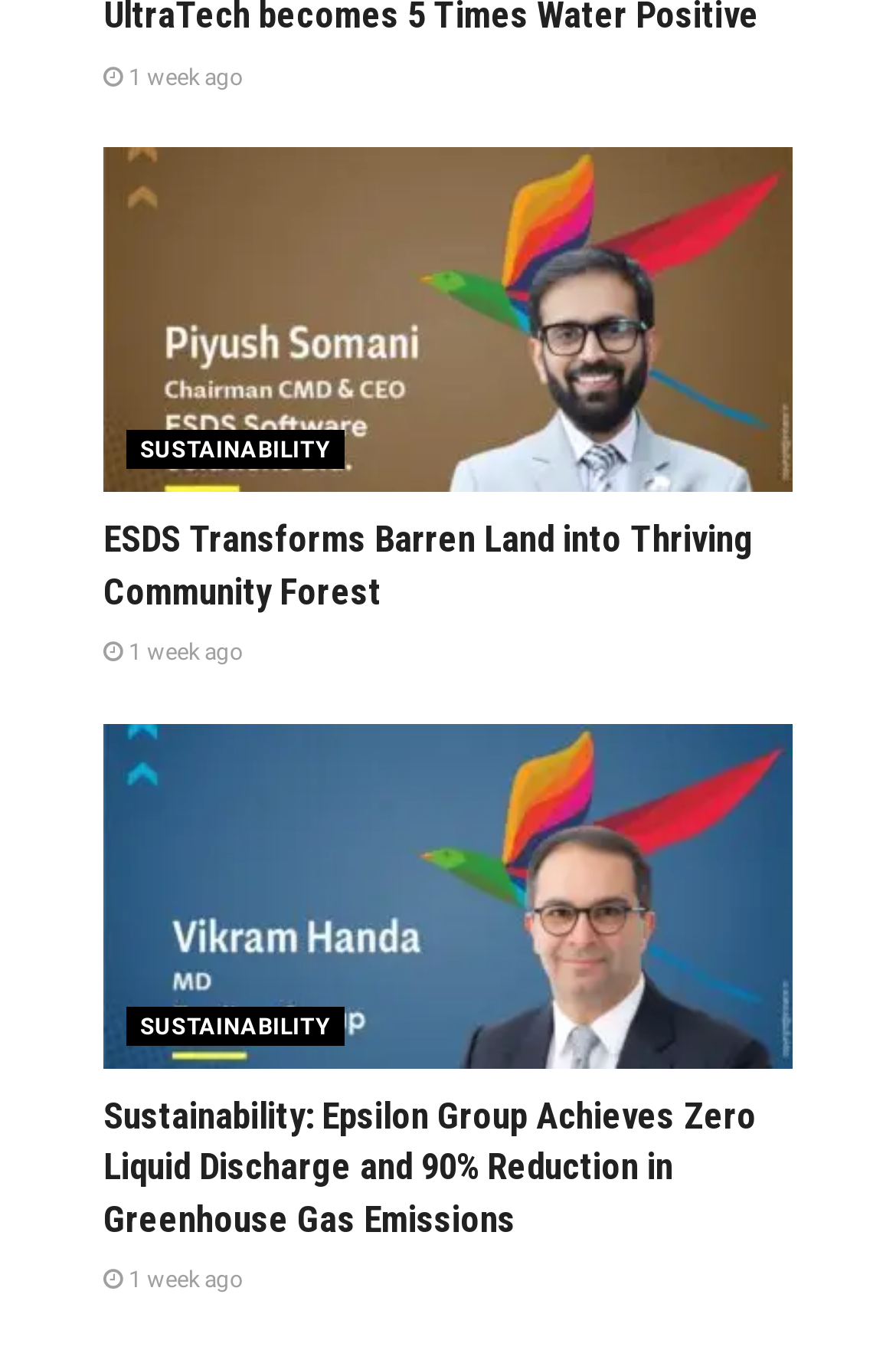Based on the image, provide a detailed response to the question:
What is the name of the person in the first image?

The image has a link 'Vikram Handa MD Epsilon Group India CSR', so the person in the image is Vikram Handa.